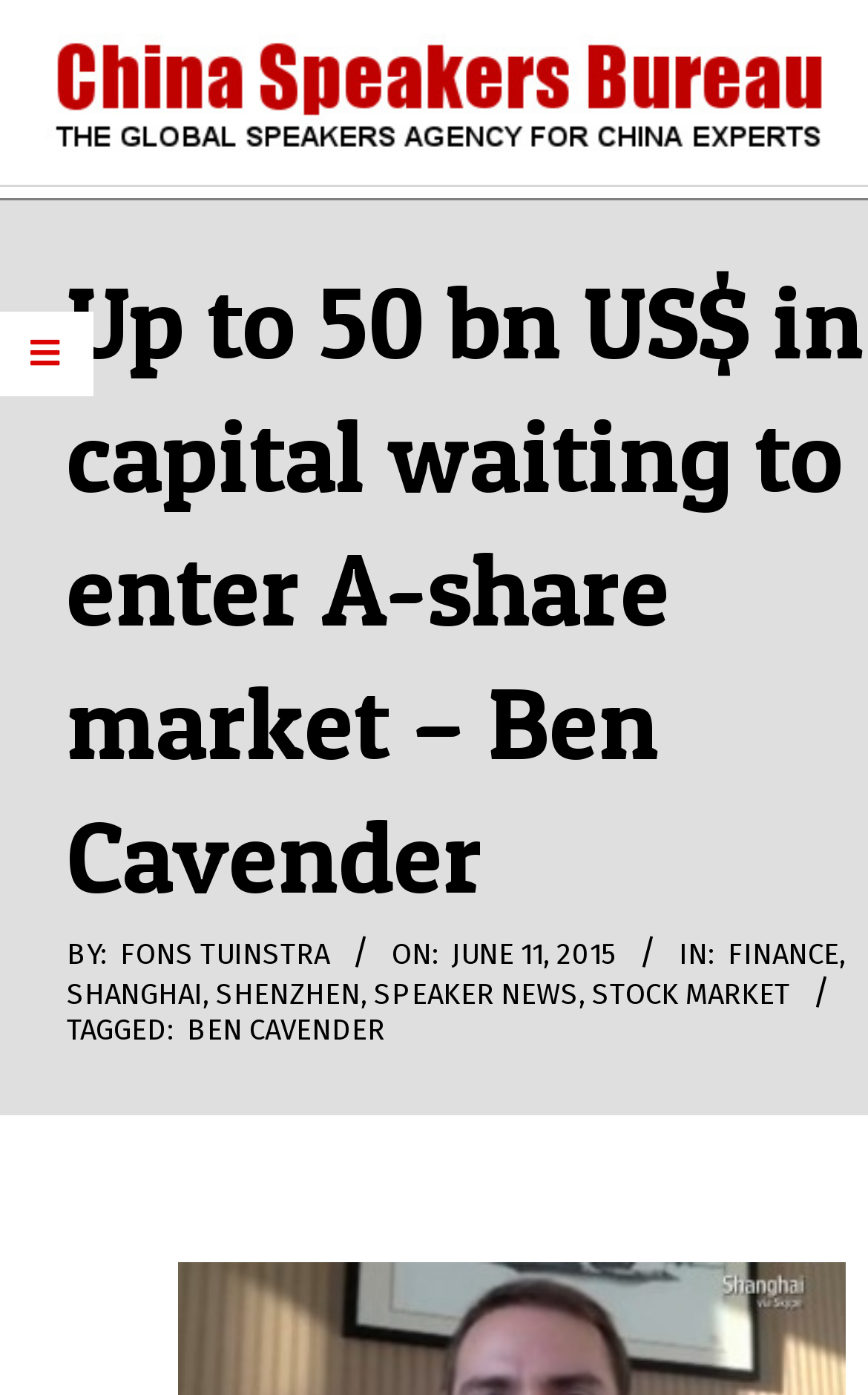Find the bounding box coordinates of the area that needs to be clicked in order to achieve the following instruction: "View BEN CAVENDER's tag". The coordinates should be specified as four float numbers between 0 and 1, i.e., [left, top, right, bottom].

[0.215, 0.726, 0.444, 0.75]